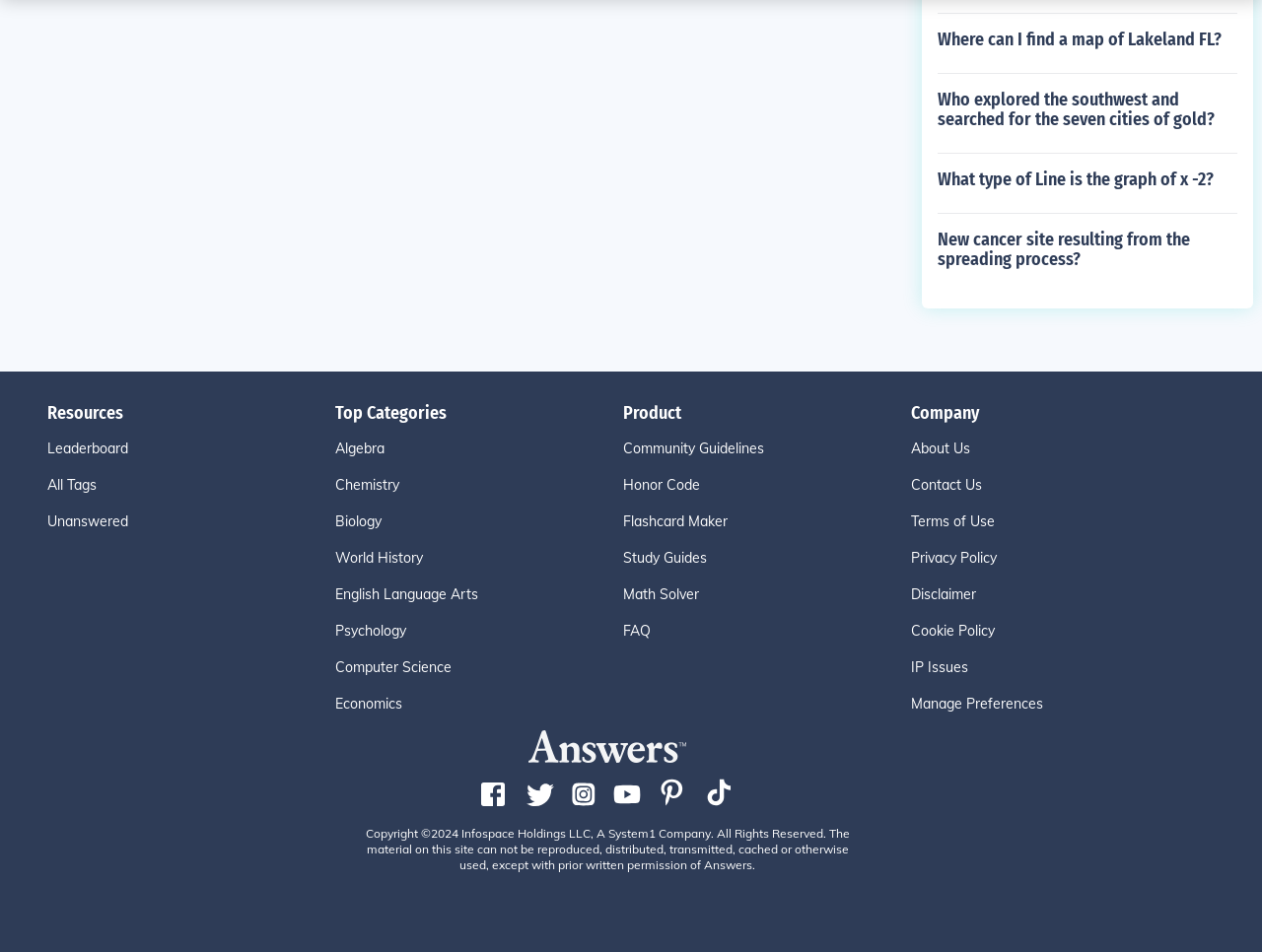What is the company behind this website?
Provide a one-word or short-phrase answer based on the image.

Infospace Holdings LLC